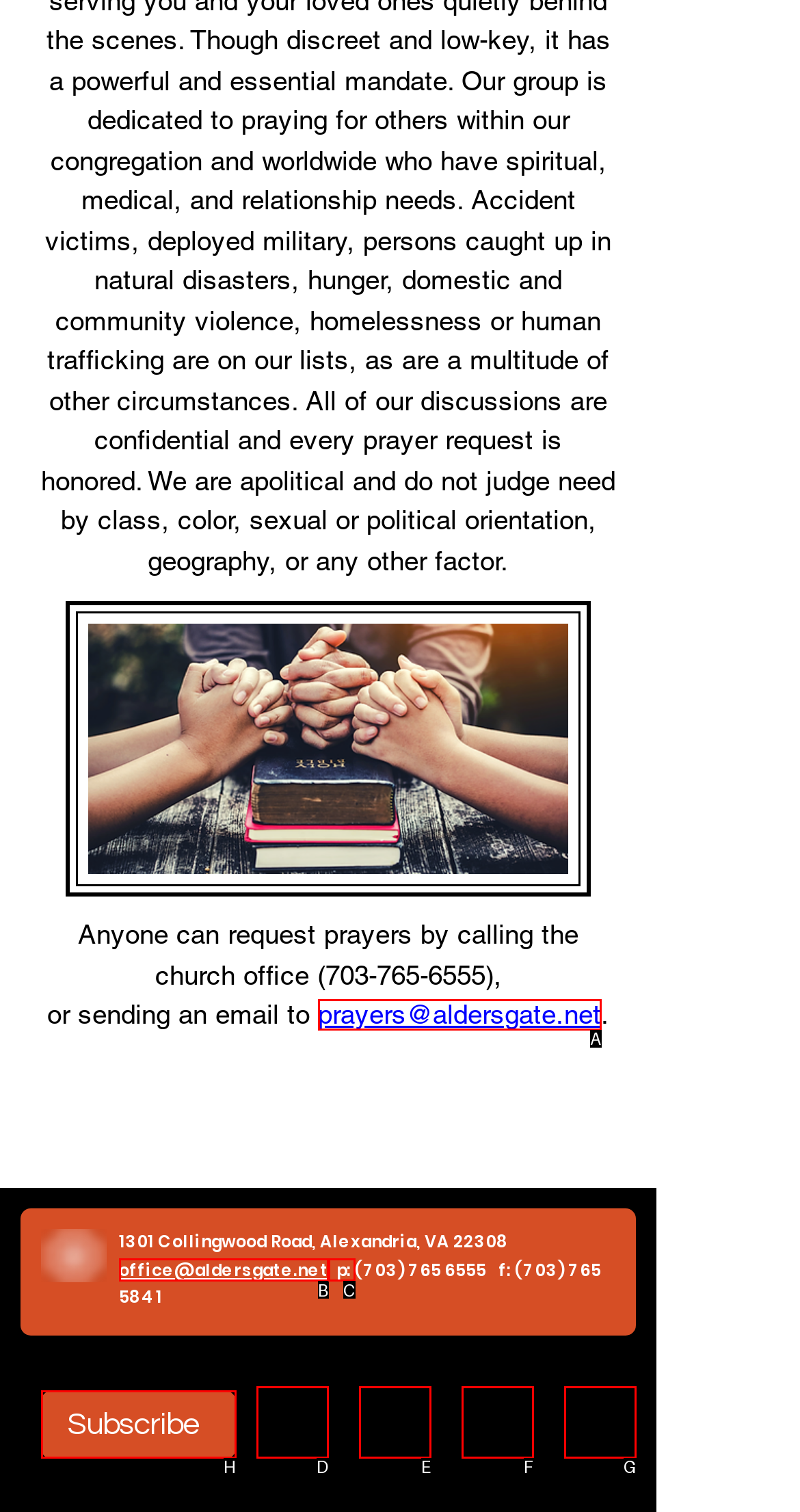Determine which HTML element best fits the description: aria-label="YouTube"
Answer directly with the letter of the matching option from the available choices.

F